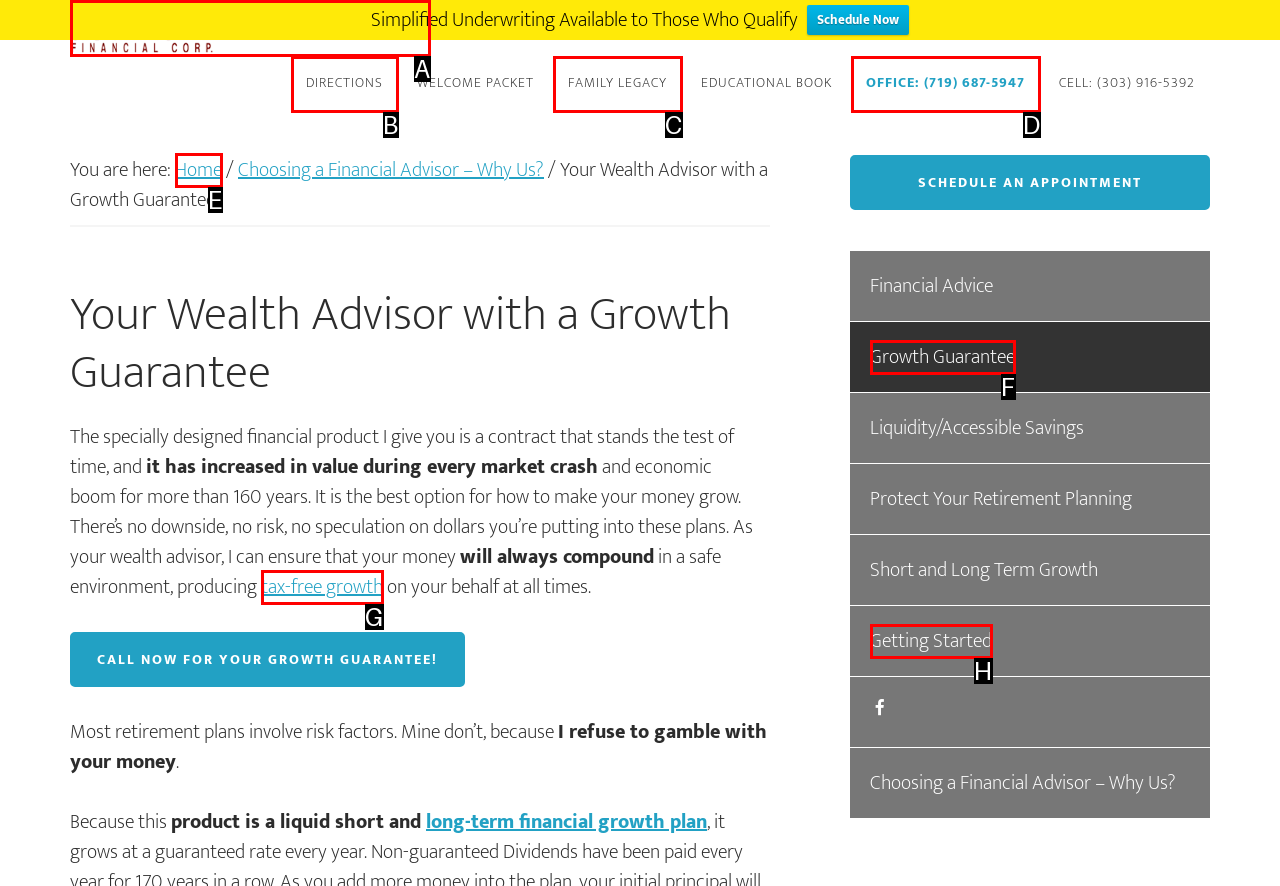Identify the HTML element that matches the description: Home. Provide the letter of the correct option from the choices.

E